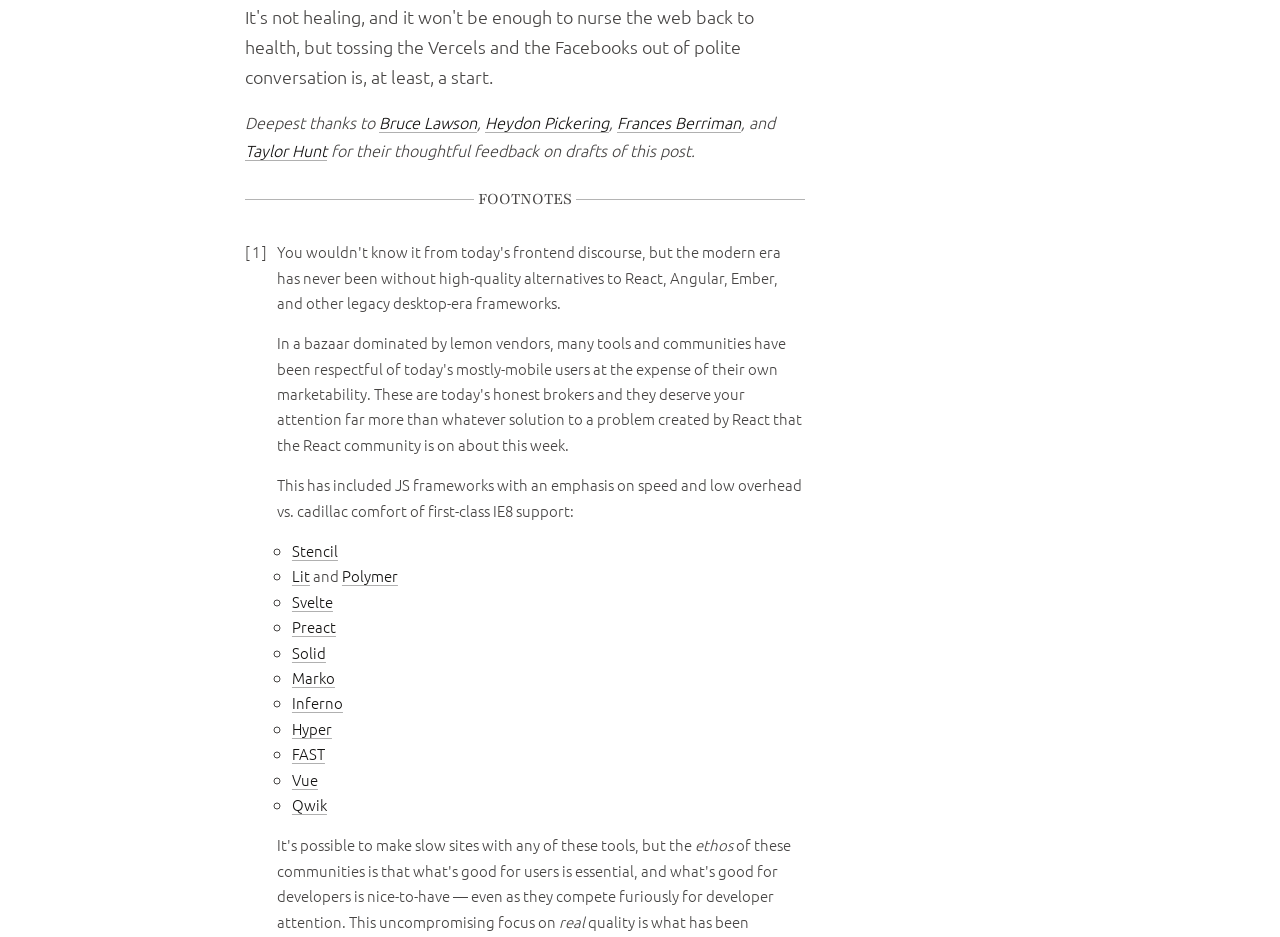Can you provide the bounding box coordinates for the element that should be clicked to implement the instruction: "View the 'SPARE:WATER' model details"?

None